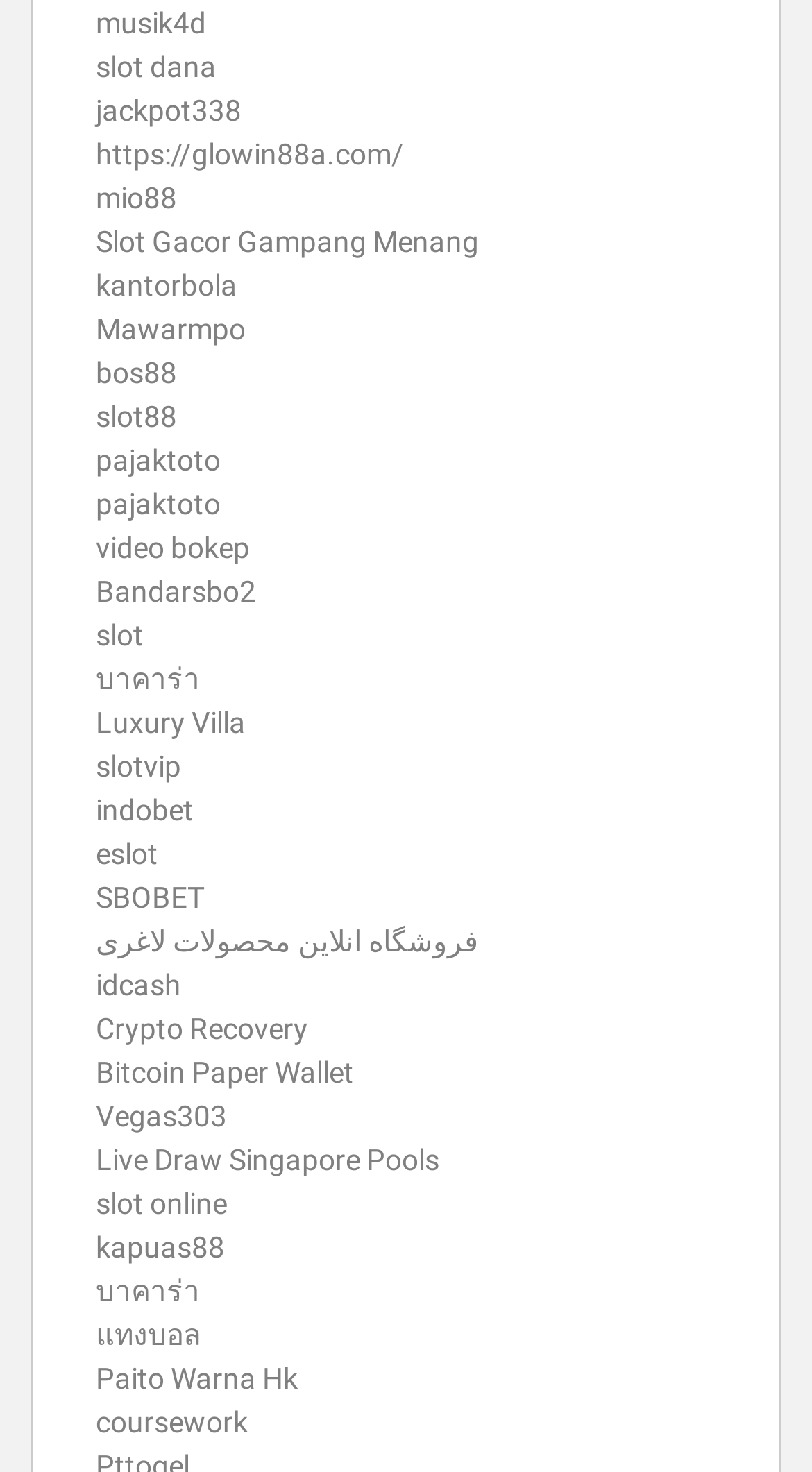Determine the bounding box coordinates for the clickable element required to fulfill the instruction: "View related post". Provide the coordinates as four float numbers between 0 and 1, i.e., [left, top, right, bottom].

None